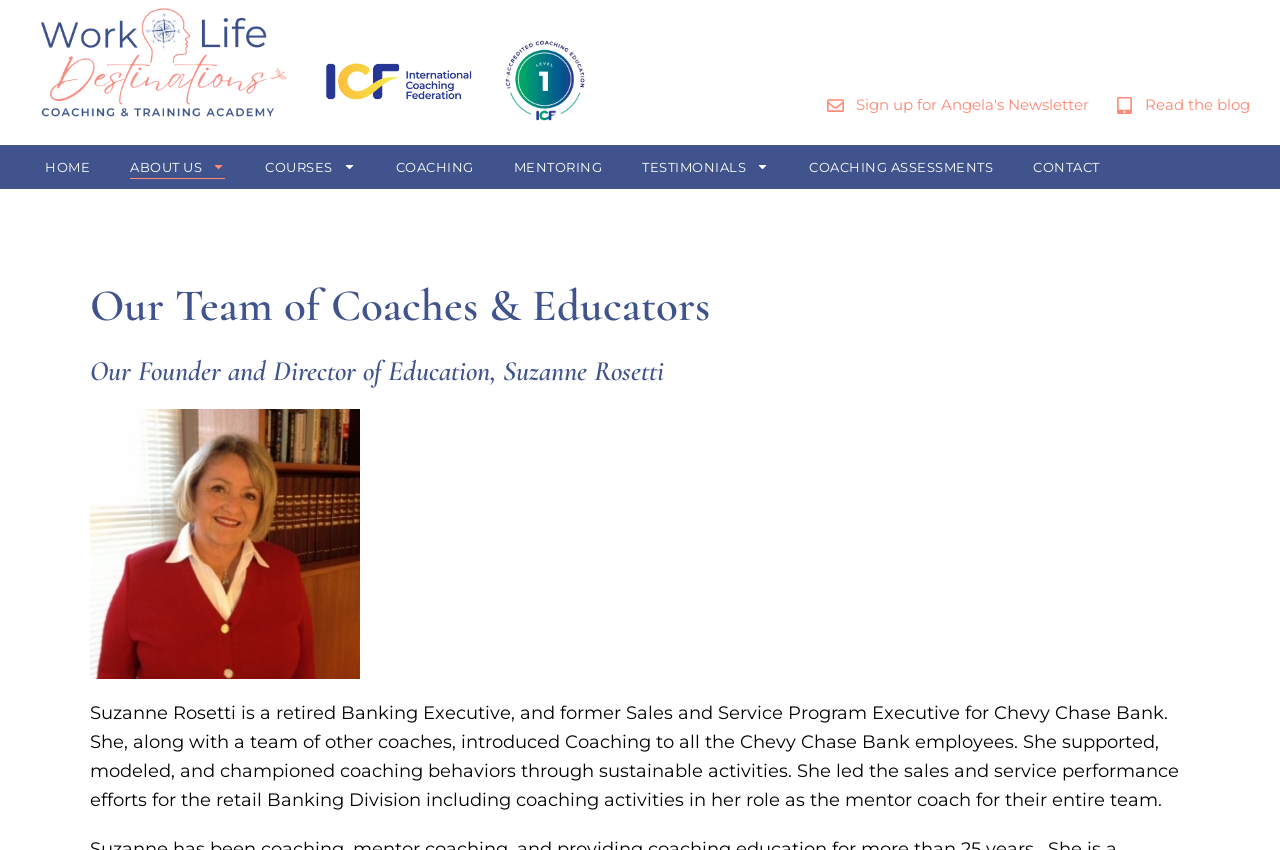Use a single word or phrase to answer the question: 
How many links are present in the top navigation menu?

7